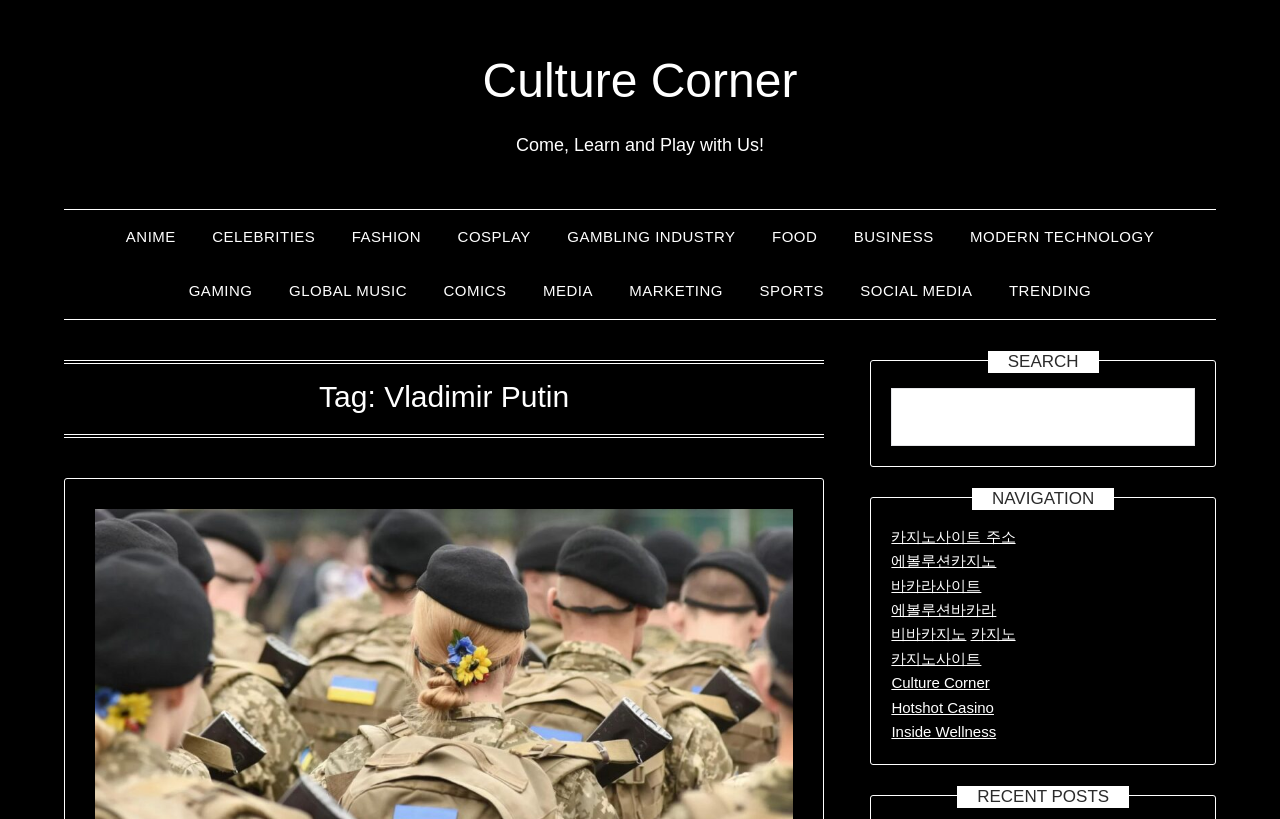Please mark the clickable region by giving the bounding box coordinates needed to complete this instruction: "Go to the GAMING page".

[0.135, 0.323, 0.21, 0.389]